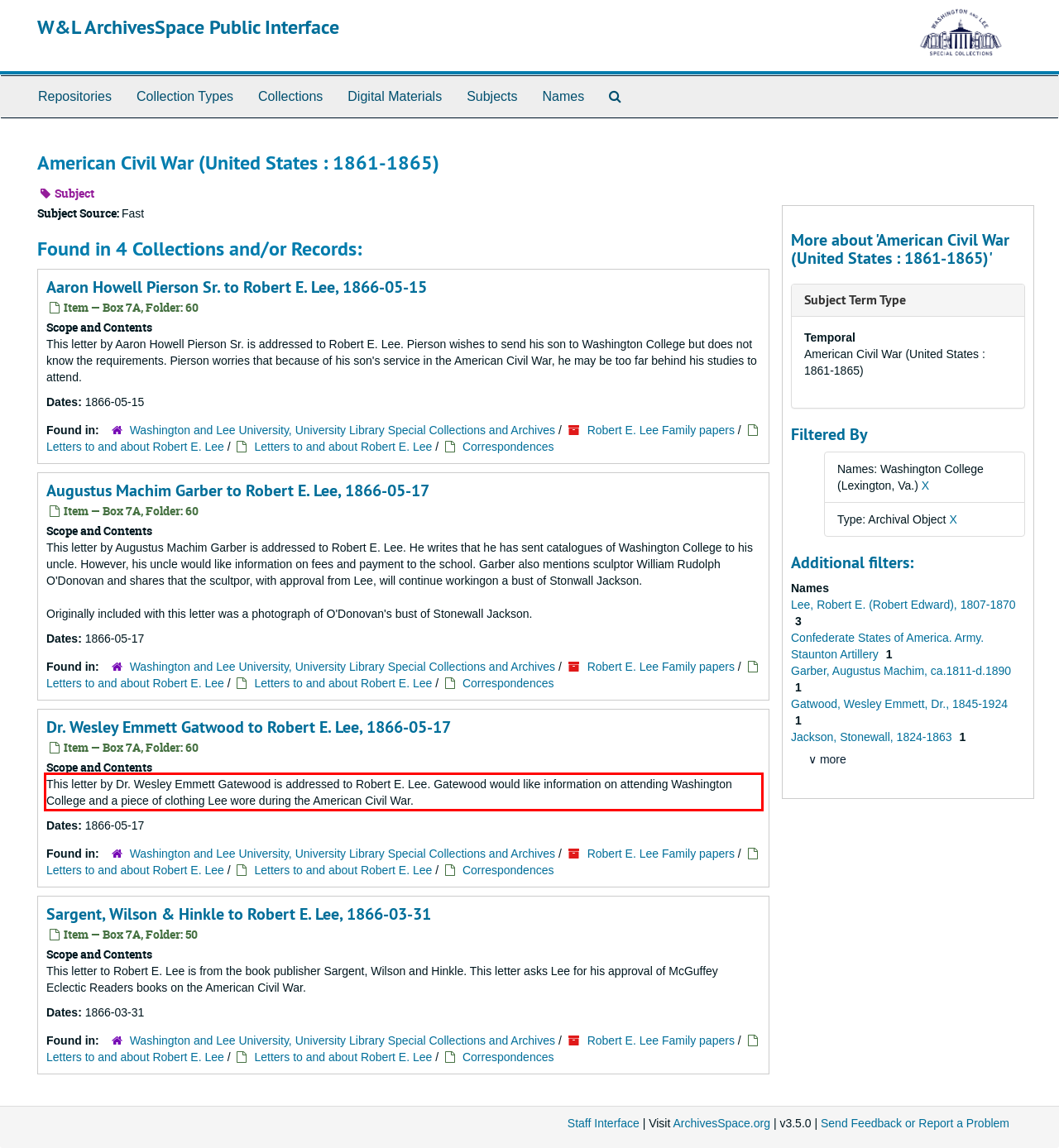You are given a screenshot with a red rectangle. Identify and extract the text within this red bounding box using OCR.

This letter by Dr. Wesley Emmett Gatewood is addressed to Robert E. Lee. Gatewood would like information on attending Washington College and a piece of clothing Lee wore during the American Civil War.